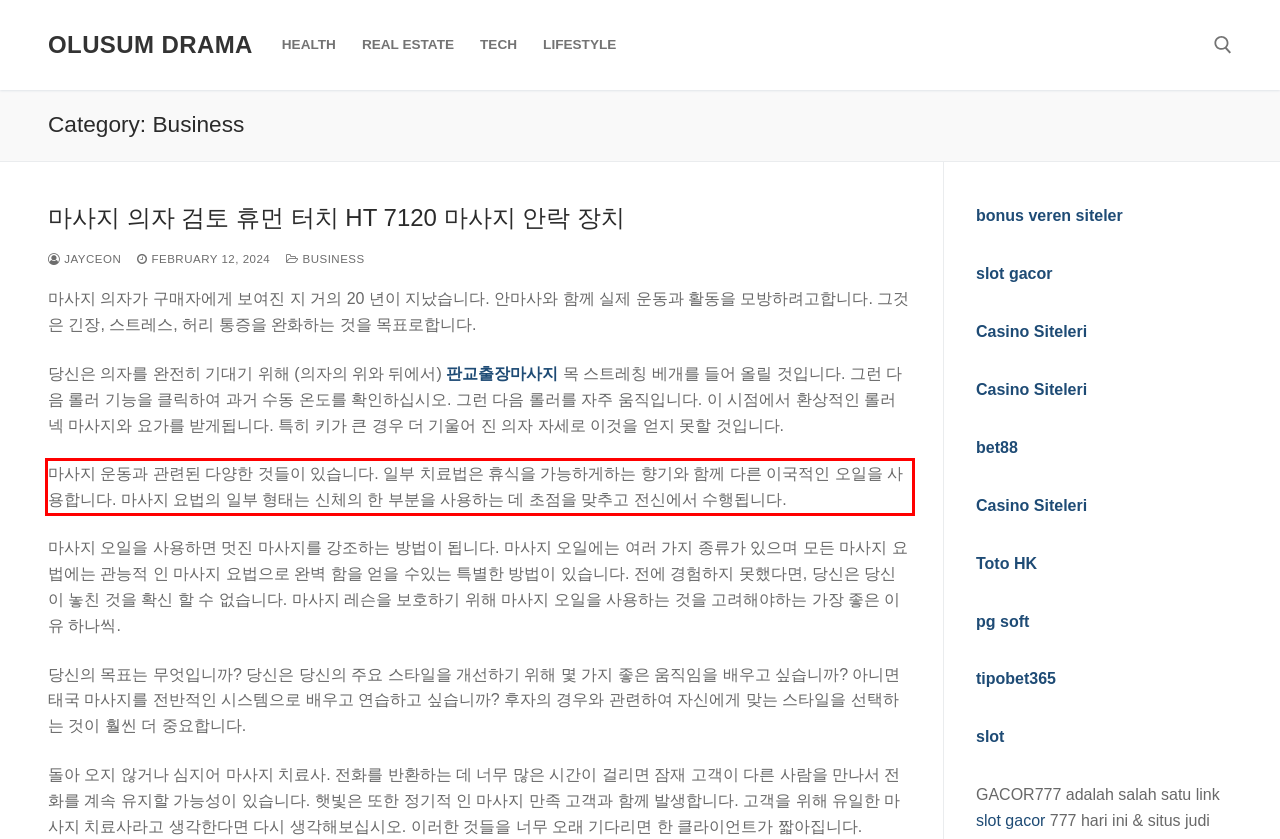You have a screenshot of a webpage with a red bounding box. Identify and extract the text content located inside the red bounding box.

마사지 운동과 관련된 다양한 것들이 있습니다. 일부 치료법은 휴식을 가능하게하는 향기와 함께 다른 이국적인 오일을 사용합니다. 마사지 요법의 일부 형태는 신체의 한 부분을 사용하는 데 초점을 맞추고 전신에서 수행됩니다.